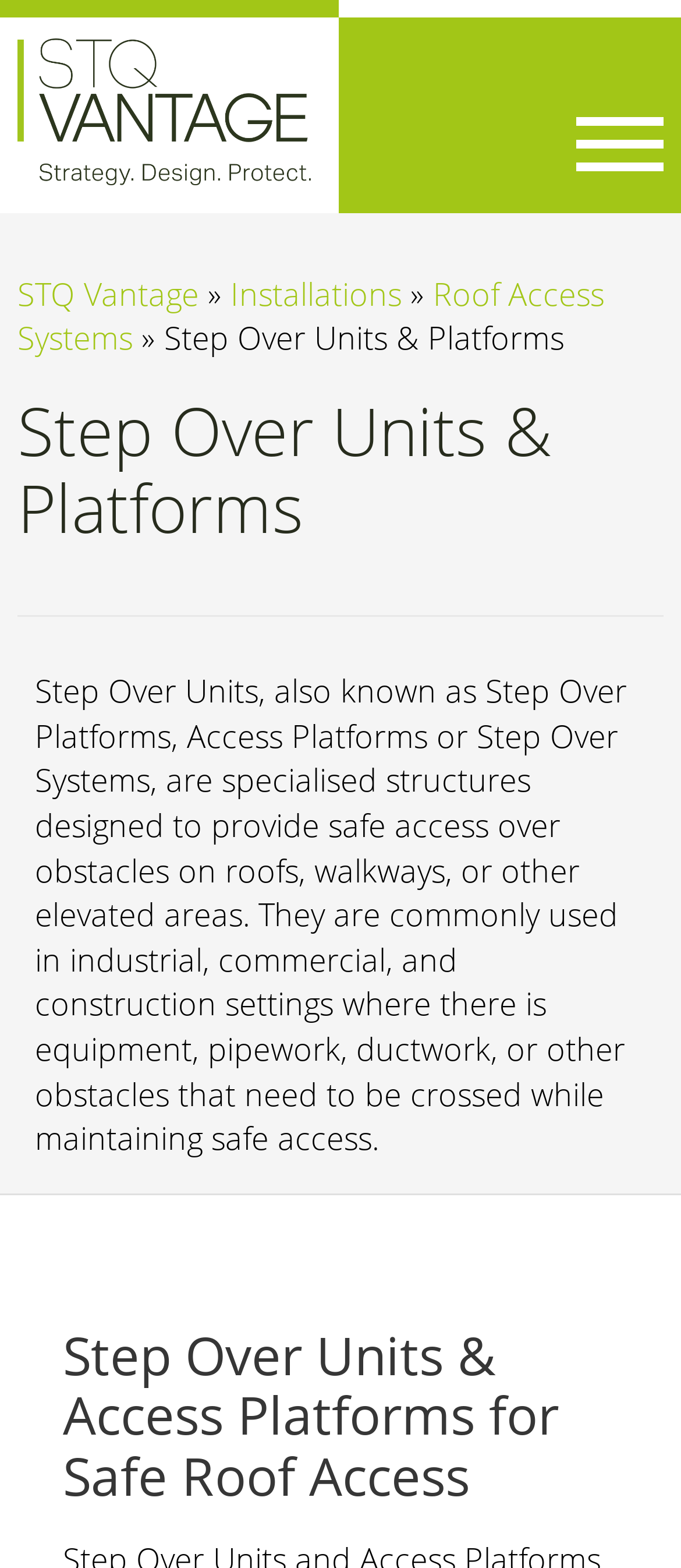Write an elaborate caption that captures the essence of the webpage.

The webpage is about Step Over Units and Platforms, specifically highlighting their use in providing safe access over obstacles on roofs, walkways, or other elevated areas. 

At the top left of the page, there is a logo, which is an image linked to the website's homepage. Next to the logo, there is a link to the menu. On the top right, there is a navigation section displaying breadcrumbs, which shows the current page's position in the website's hierarchy. The breadcrumbs include links to the homepage, Installations, and Roof Access Systems.

Below the navigation section, there is a main heading that reads "Step Over Units & Platforms". Following this heading, there is a paragraph of text that explains the purpose and common uses of Step Over Units, including industrial, commercial, and construction settings.

Further down the page, there is another heading that reads "Step Over Units & Access Platforms for Safe Roof Access". This section appears to be a subheading or a continuation of the main topic, but its exact content is not specified.